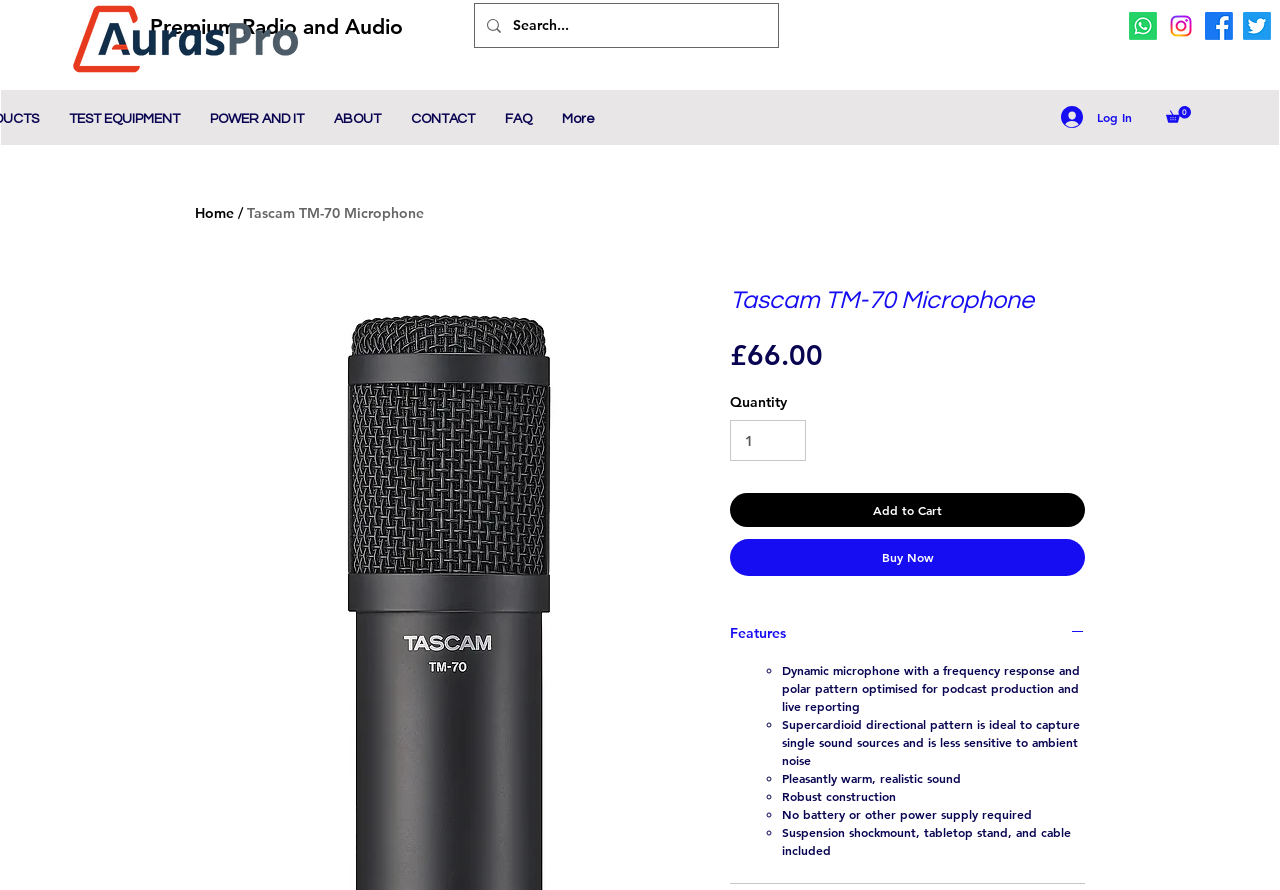Please identify the bounding box coordinates of the element on the webpage that should be clicked to follow this instruction: "View your cart". The bounding box coordinates should be given as four float numbers between 0 and 1, formatted as [left, top, right, bottom].

[0.911, 0.119, 0.93, 0.138]